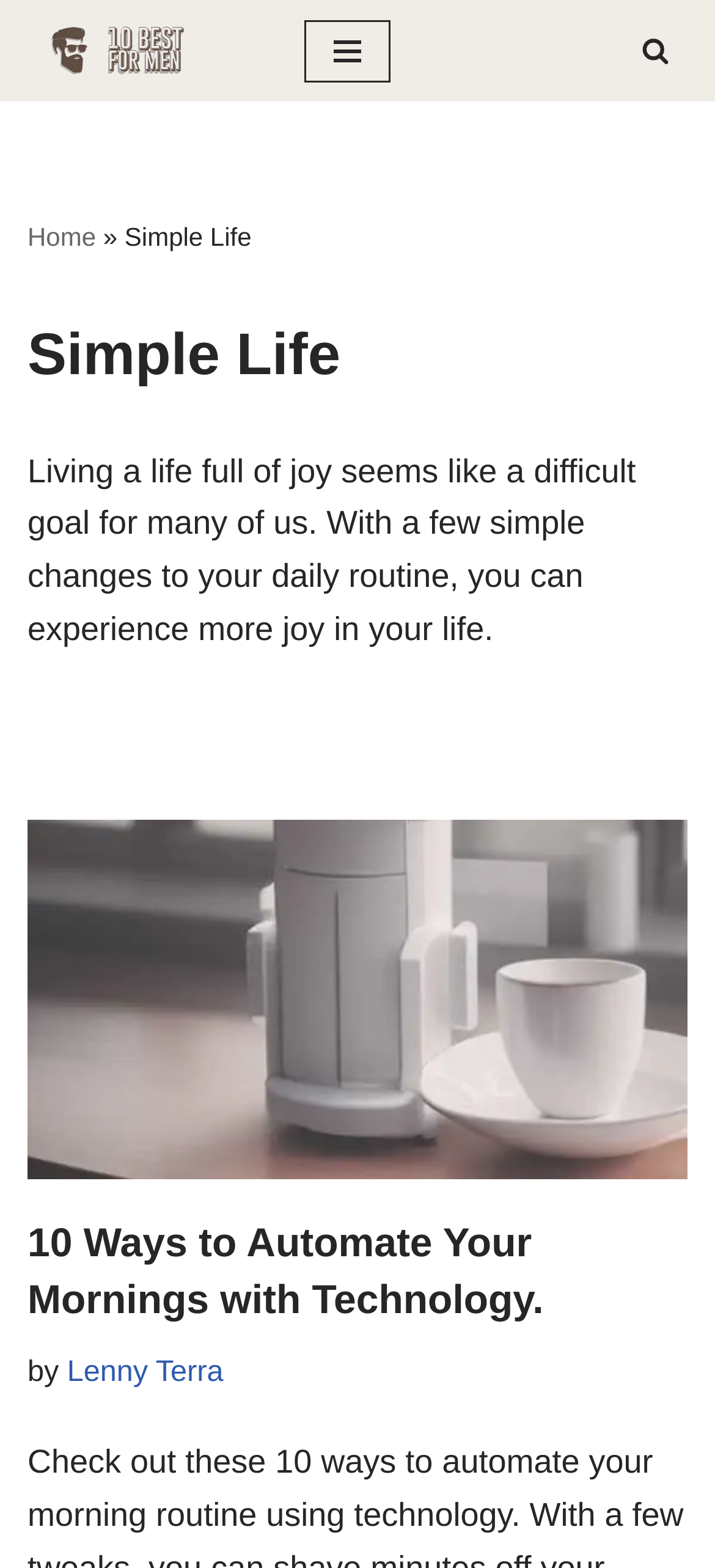Show the bounding box coordinates for the HTML element as described: "aria-label="Search"".

[0.897, 0.024, 0.936, 0.041]